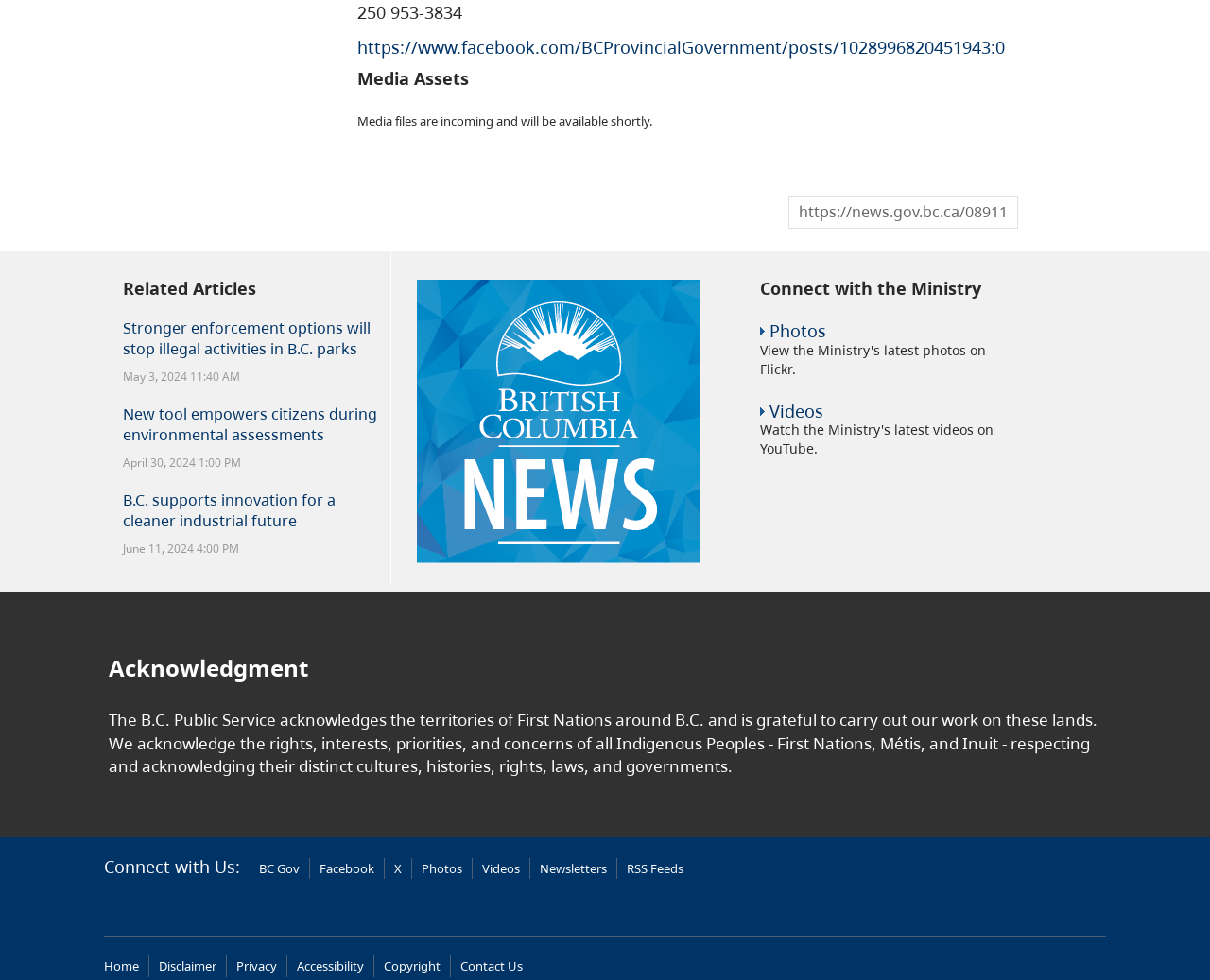What is the acknowledgement statement about?
Respond to the question with a single word or phrase according to the image.

Indigenous Peoples